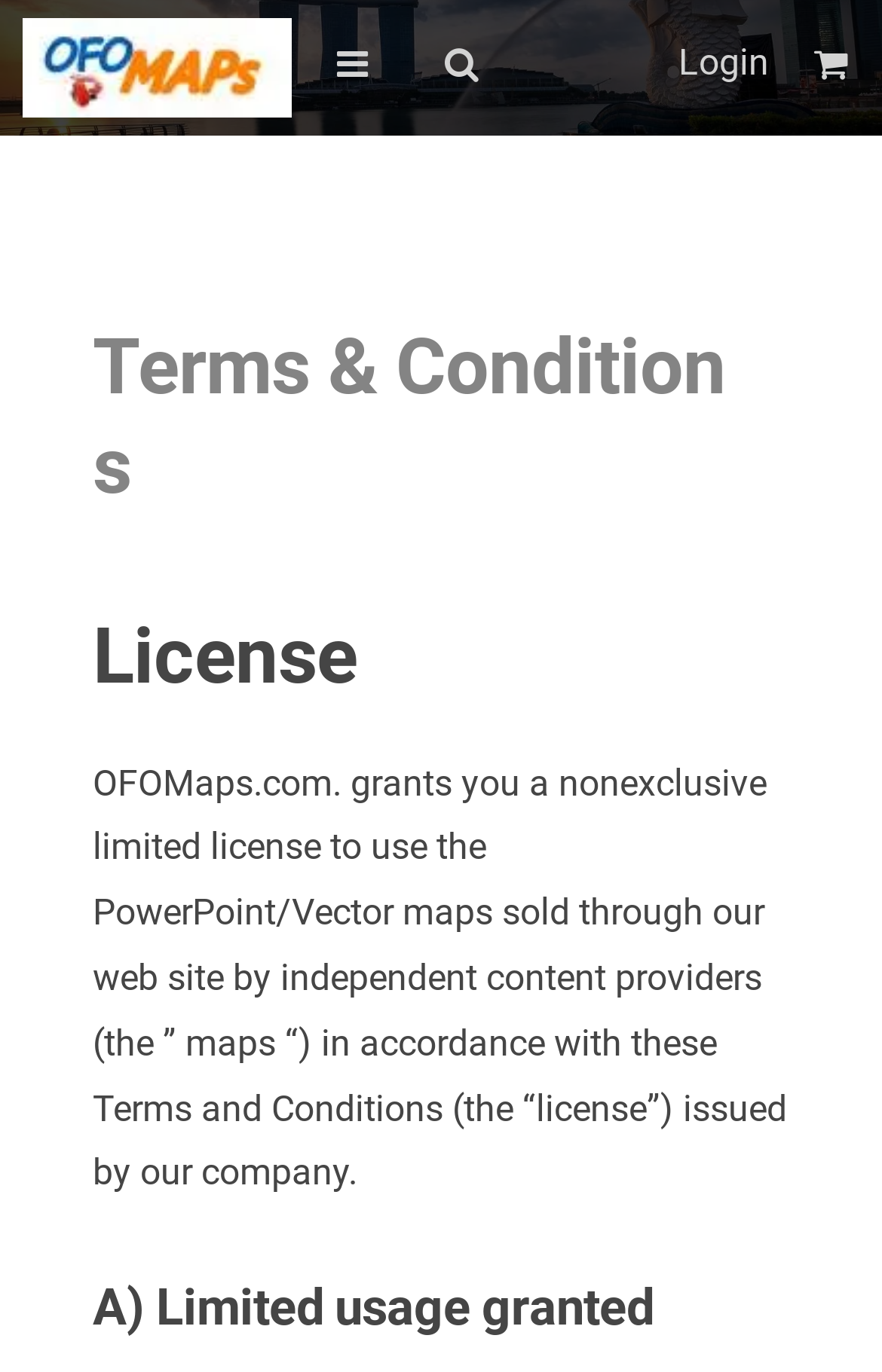Respond with a single word or phrase to the following question: What is the purpose of the license?

To use PowerPoint/Vector maps